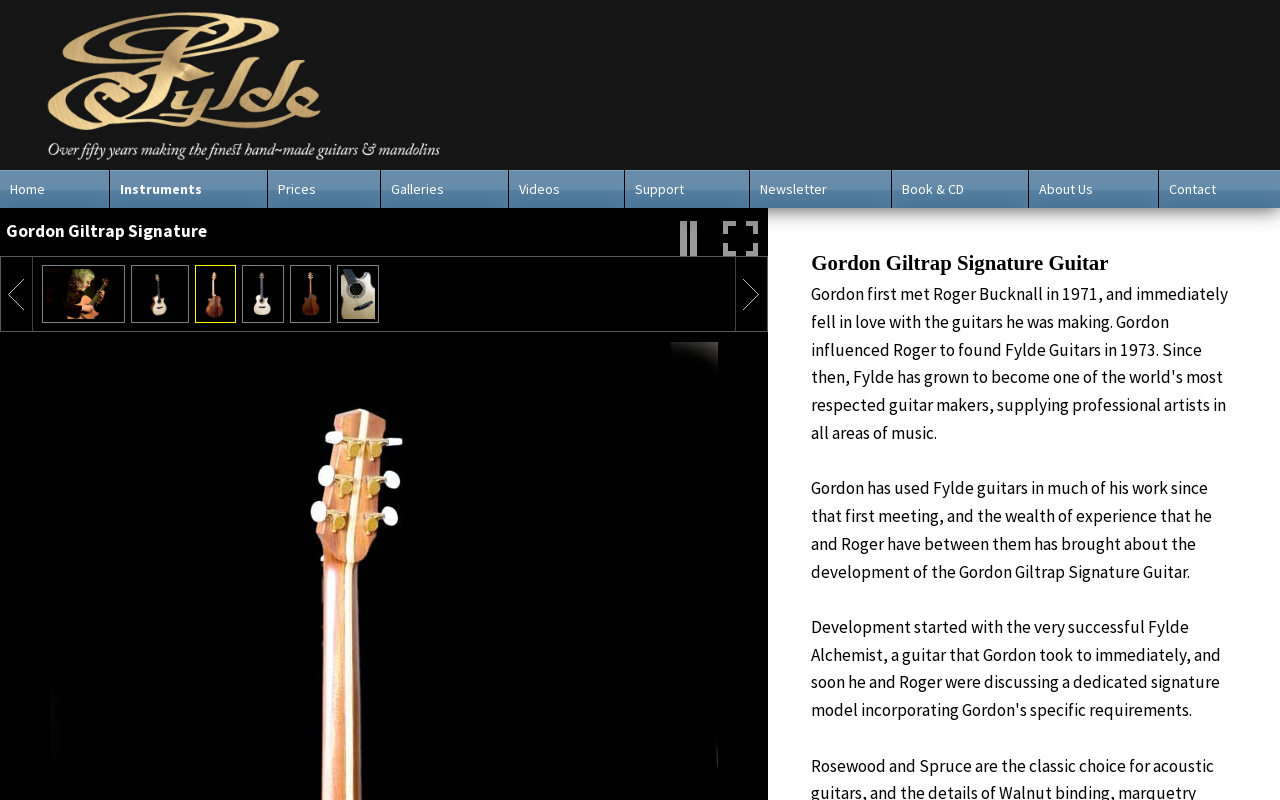Find the bounding box coordinates of the clickable element required to execute the following instruction: "Go to Home page". Provide the coordinates as four float numbers between 0 and 1, i.e., [left, top, right, bottom].

[0.0, 0.212, 0.086, 0.26]